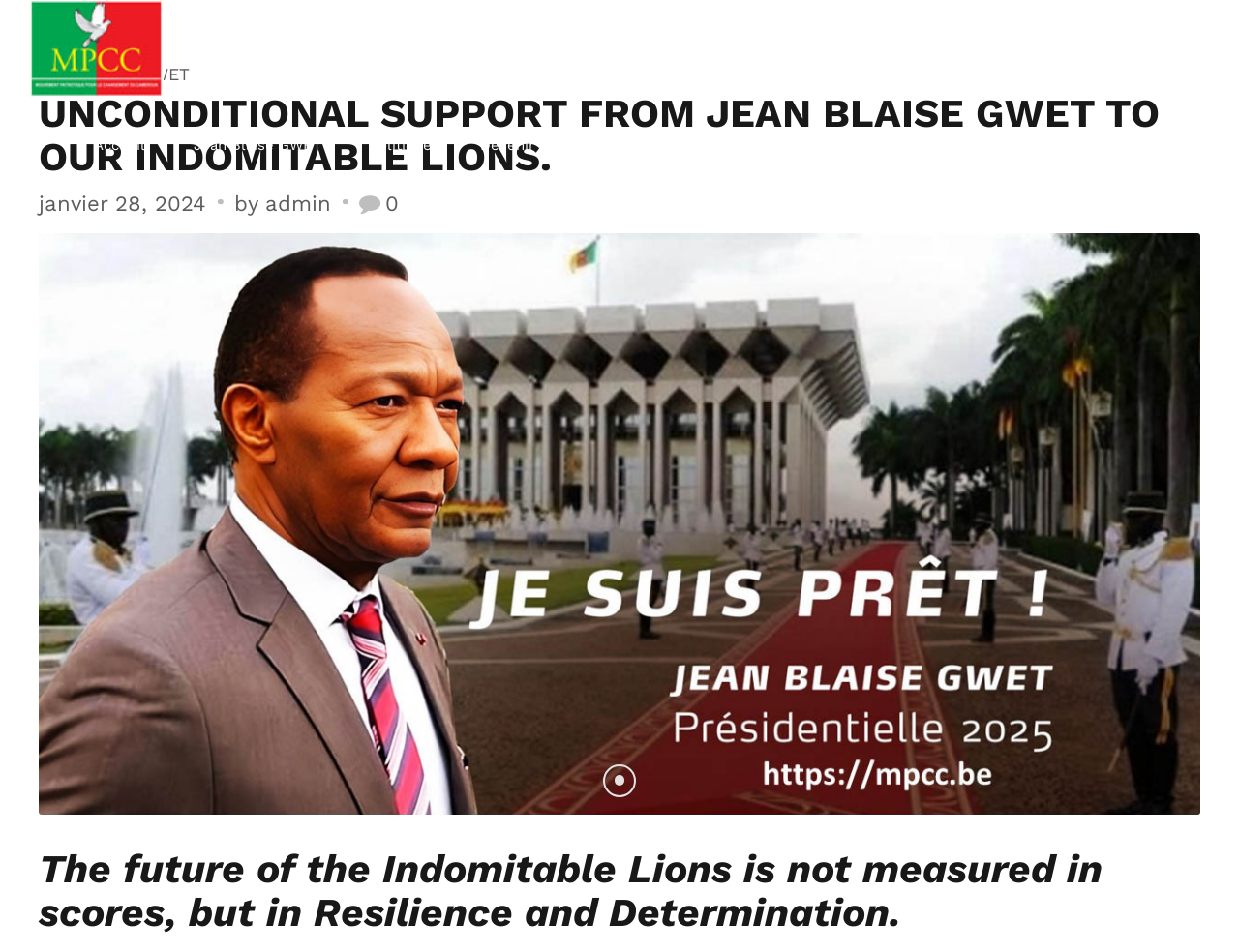What is the name of the person supporting the Indomitable Lions?
Using the image, provide a concise answer in one word or a short phrase.

Jean Blaise GWET